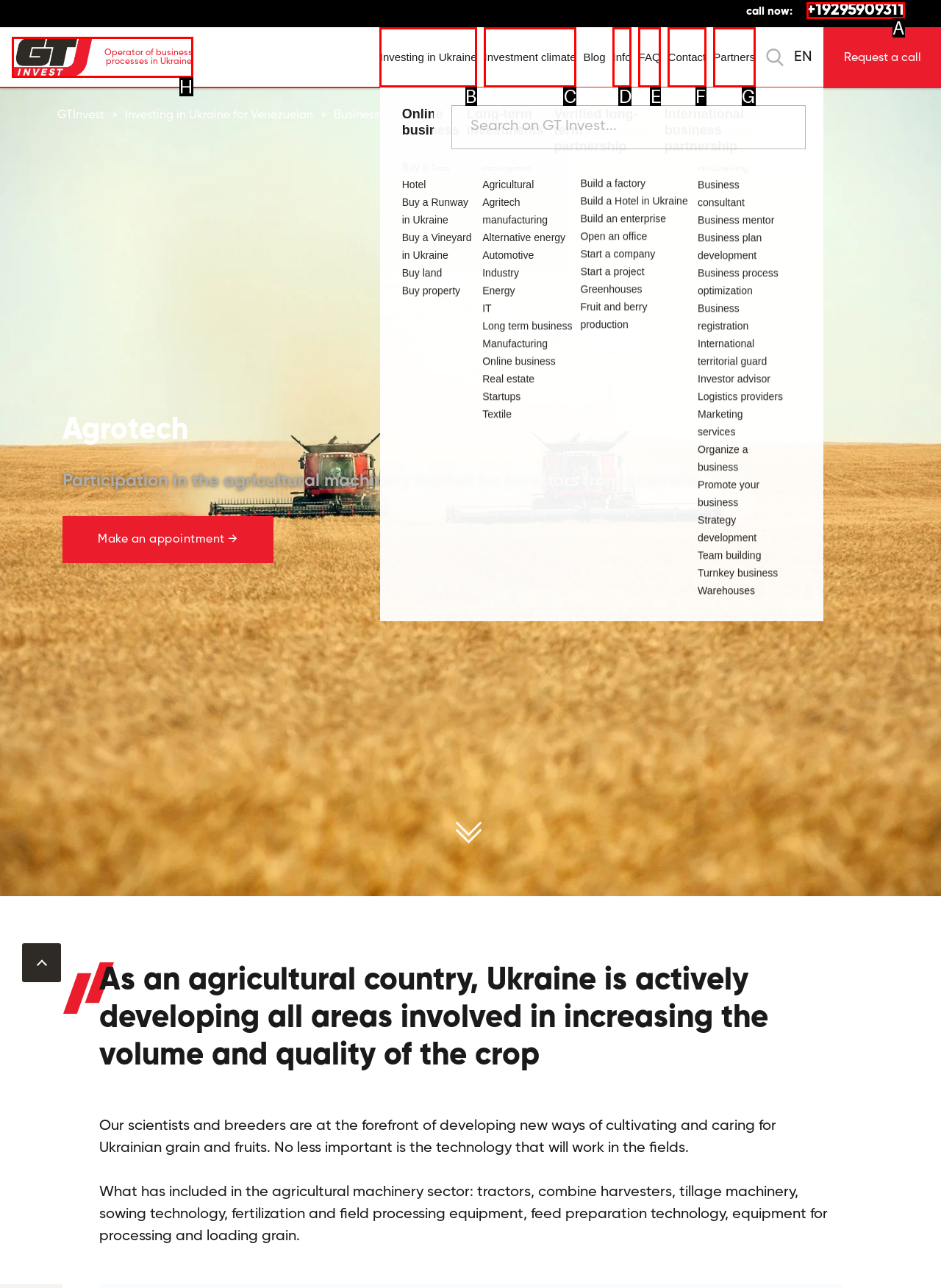Tell me which one HTML element best matches the description: Contact Answer with the option's letter from the given choices directly.

F